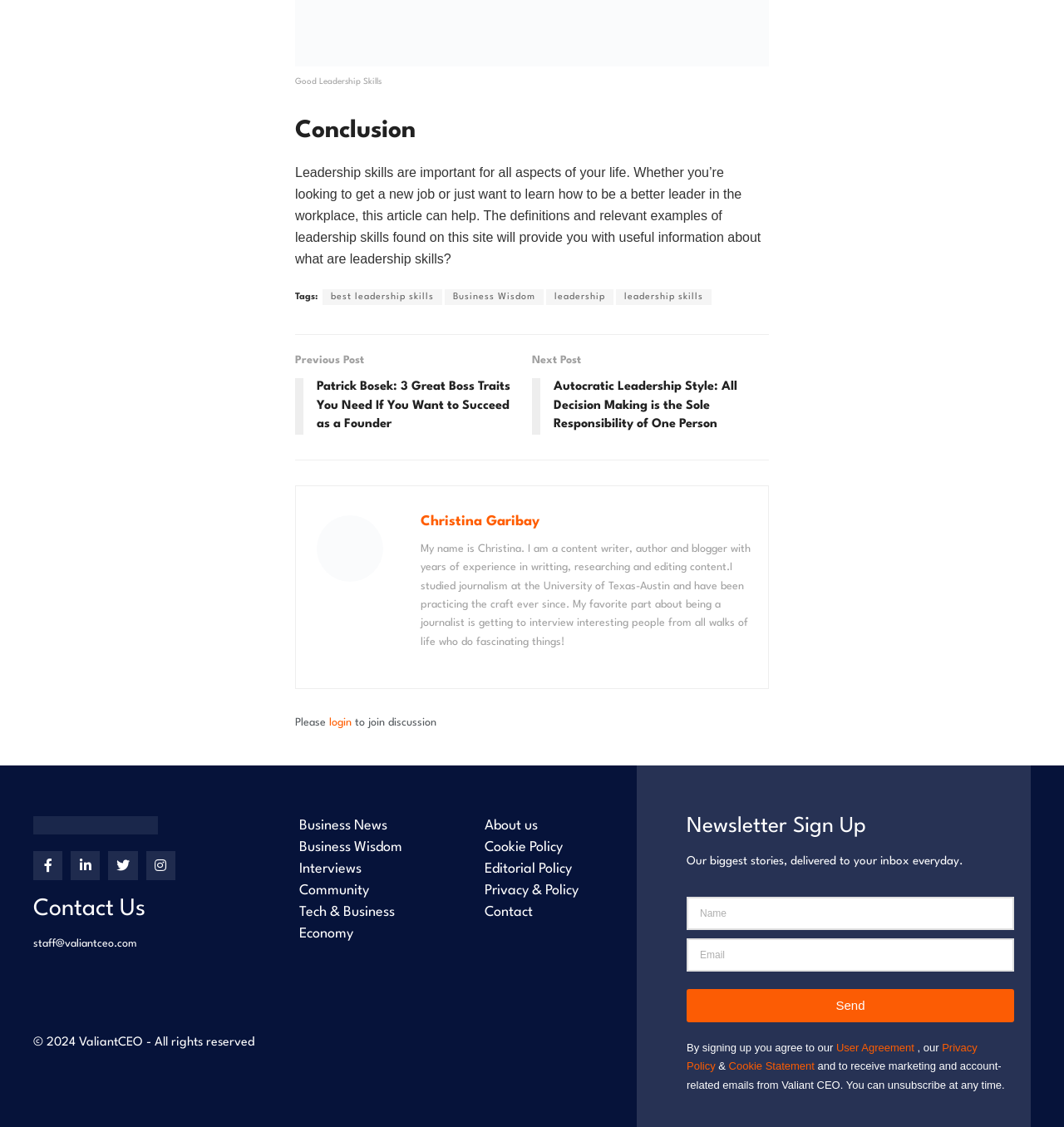What is the purpose of the newsletter sign-up section?
Based on the screenshot, provide a one-word or short-phrase response.

To receive daily stories